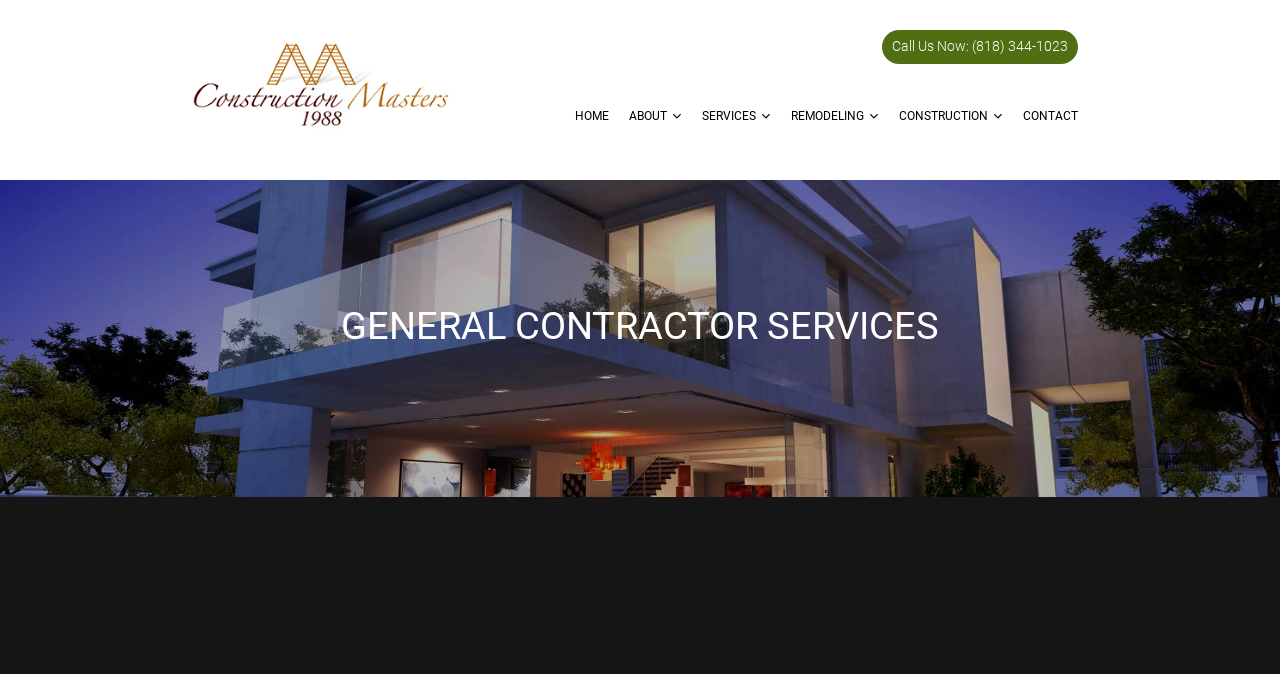Please specify the bounding box coordinates of the clickable section necessary to execute the following command: "View the 'BLOG' page".

[0.278, 0.294, 0.497, 0.336]